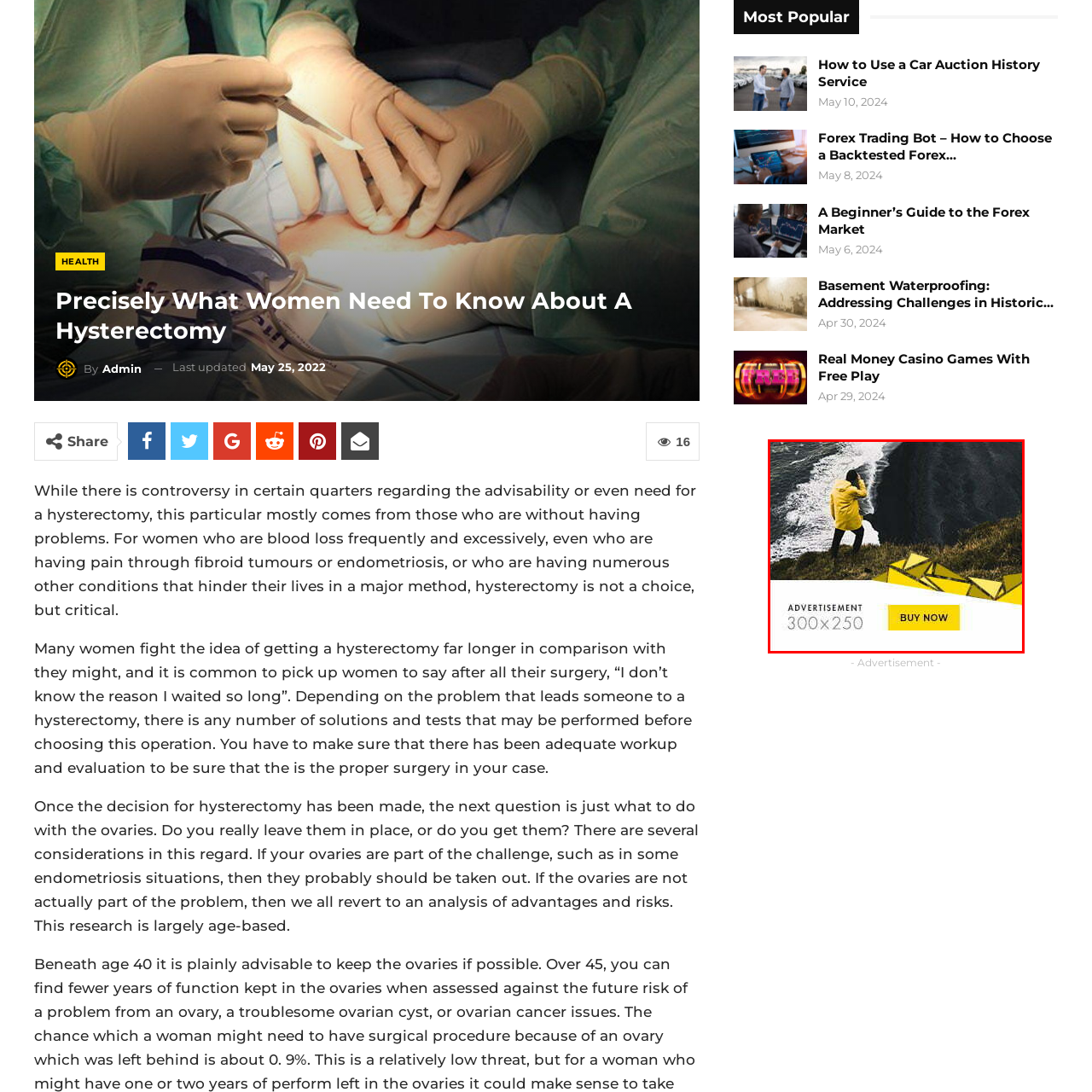What is the purpose of the 'BUY NOW' button?
Inspect the image surrounded by the red bounding box and answer the question using a single word or a short phrase.

to urge customers to take action